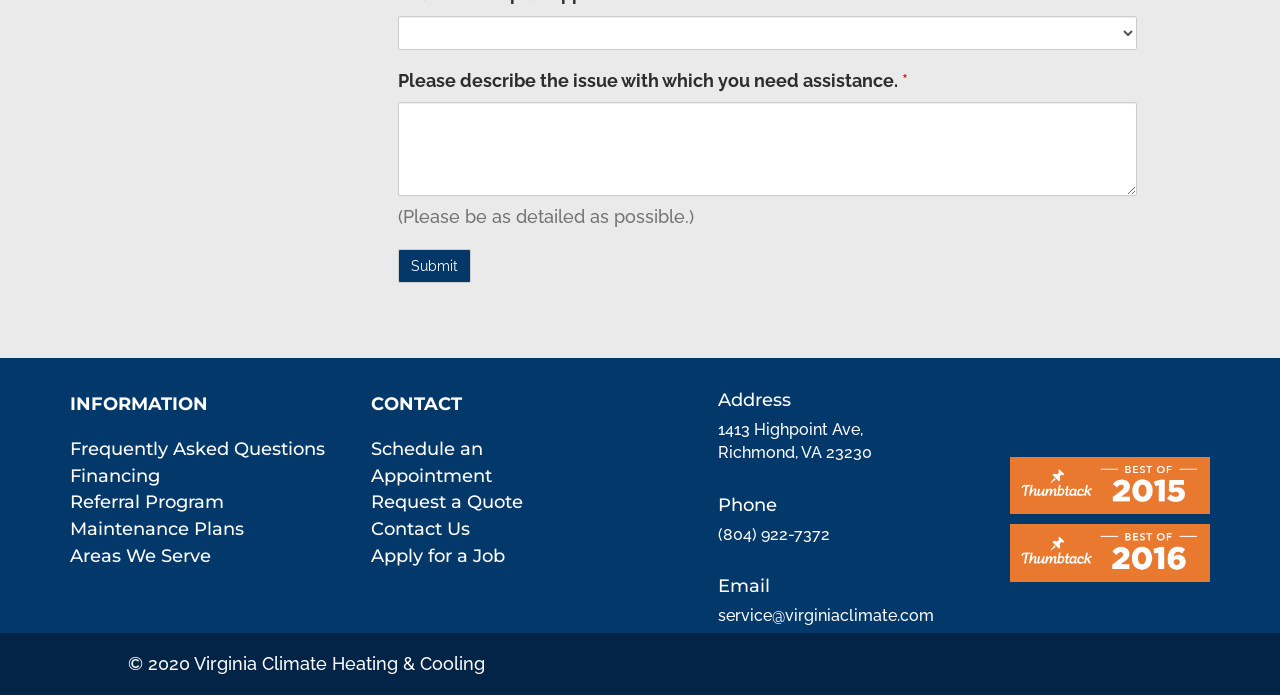Please determine the bounding box coordinates of the element's region to click for the following instruction: "Select an option from the dropdown".

[0.311, 0.023, 0.888, 0.072]